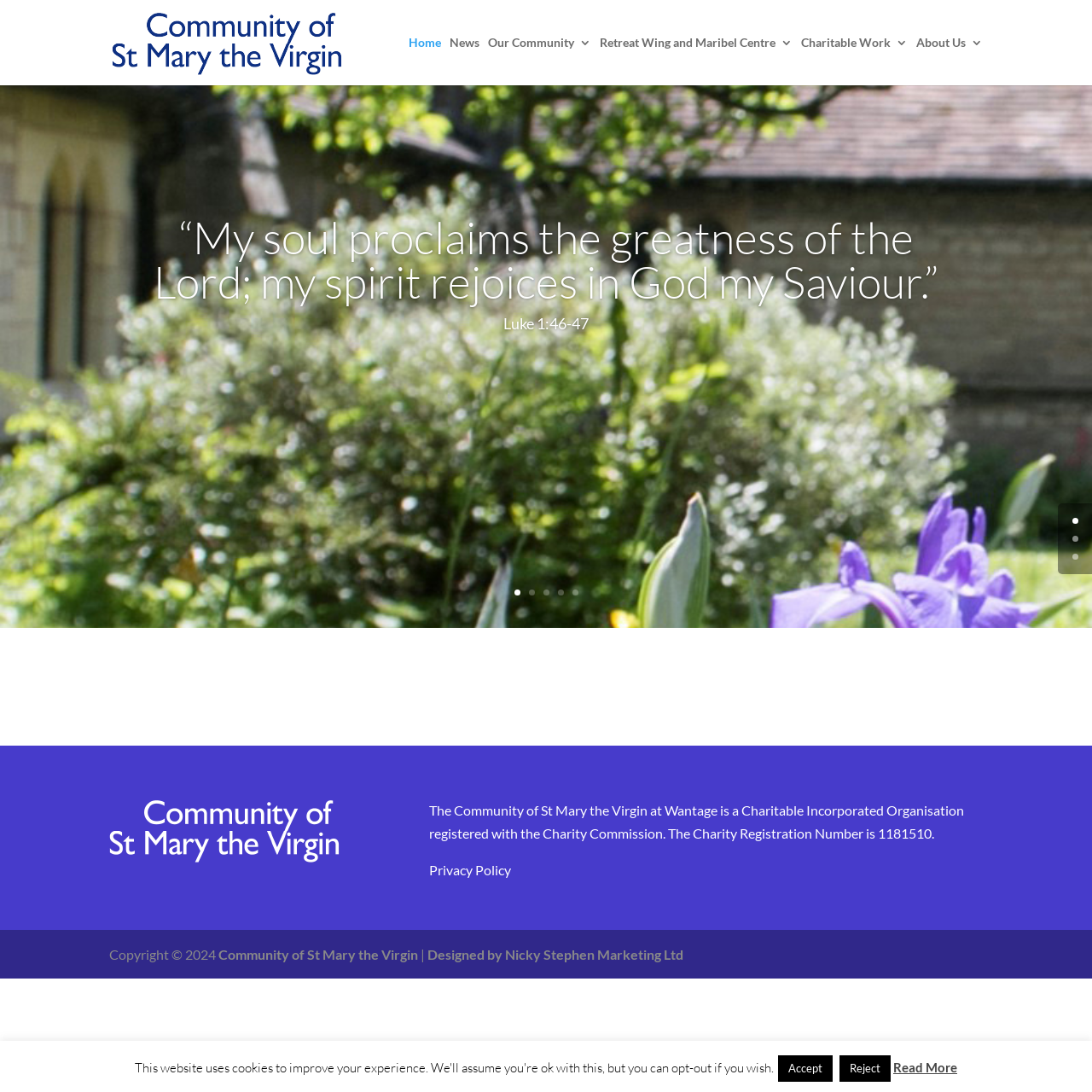Provide a comprehensive description of the webpage.

The webpage is about the Community of St Mary the Virgin, a charitable organization. At the top, there is a logo and a link to the community's homepage, followed by a navigation menu with links to various sections such as Home, News, Our Community, Retreat Wing and Maribel Centre, Charitable Work, and About Us.

Below the navigation menu, there is a prominent quote "My soul proclaims the greatness of the Lord; my spirit rejoices in God my Saviour." from Luke 1:46-47, which is displayed in a large font size. 

To the right of the quote, there are five numbered links, likely pagination links. 

Further down, there is a section with a table layout, containing a block of text that describes the community as a Charitable Incorporated Organisation, registered with the Charity Commission, along with its registration number. This section also includes a link to the Privacy Policy.

At the bottom of the page, there is a footer section with copyright information, a link to the community's homepage, a separator, and a link to the website designer, Nicky Stephen Marketing Ltd.

On the bottom right corner, there are two buttons, "Accept" and "Reject", and a "Read More" link.